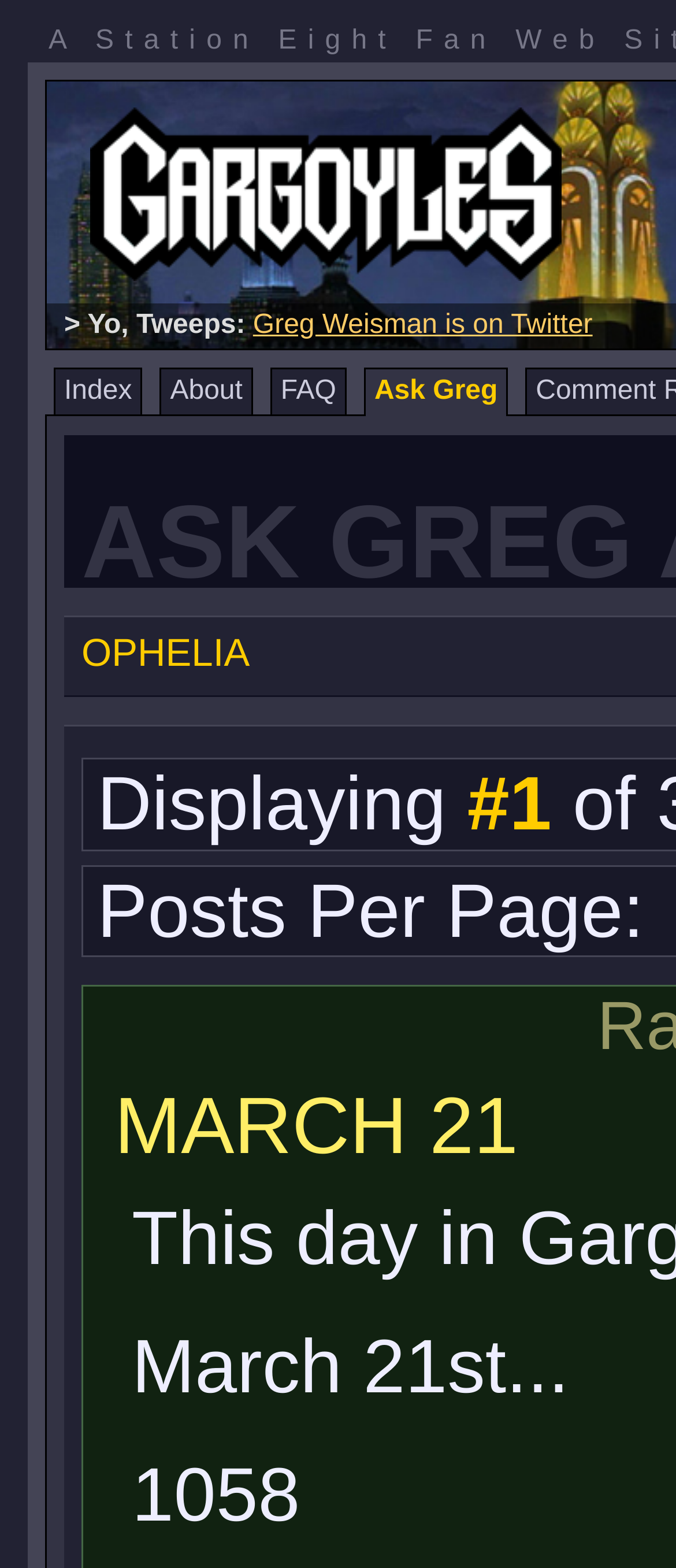What is the date of the post?
Based on the visual content, answer with a single word or a brief phrase.

March 21st